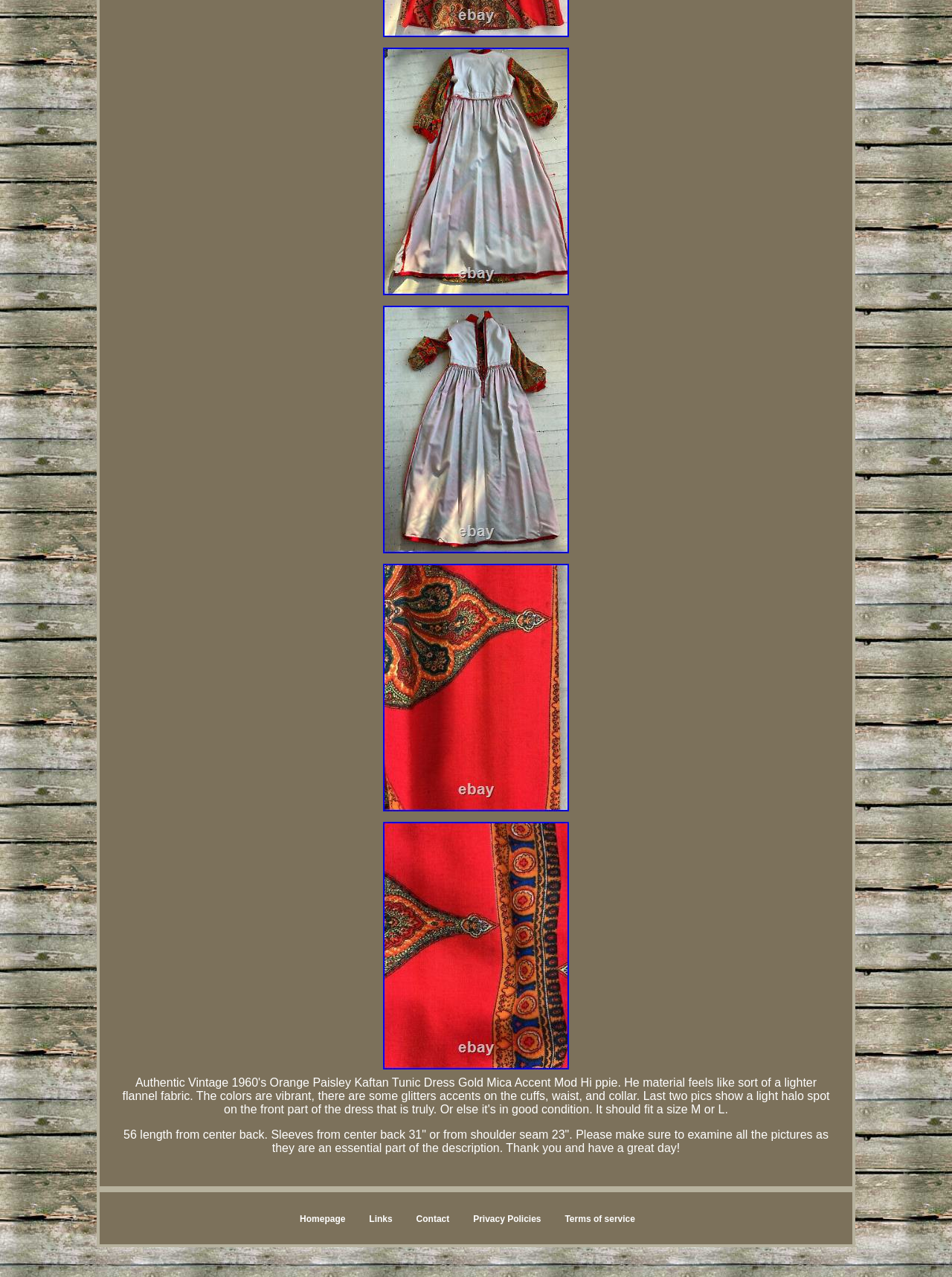Mark the bounding box of the element that matches the following description: "Privacy Policies".

[0.497, 0.95, 0.568, 0.958]